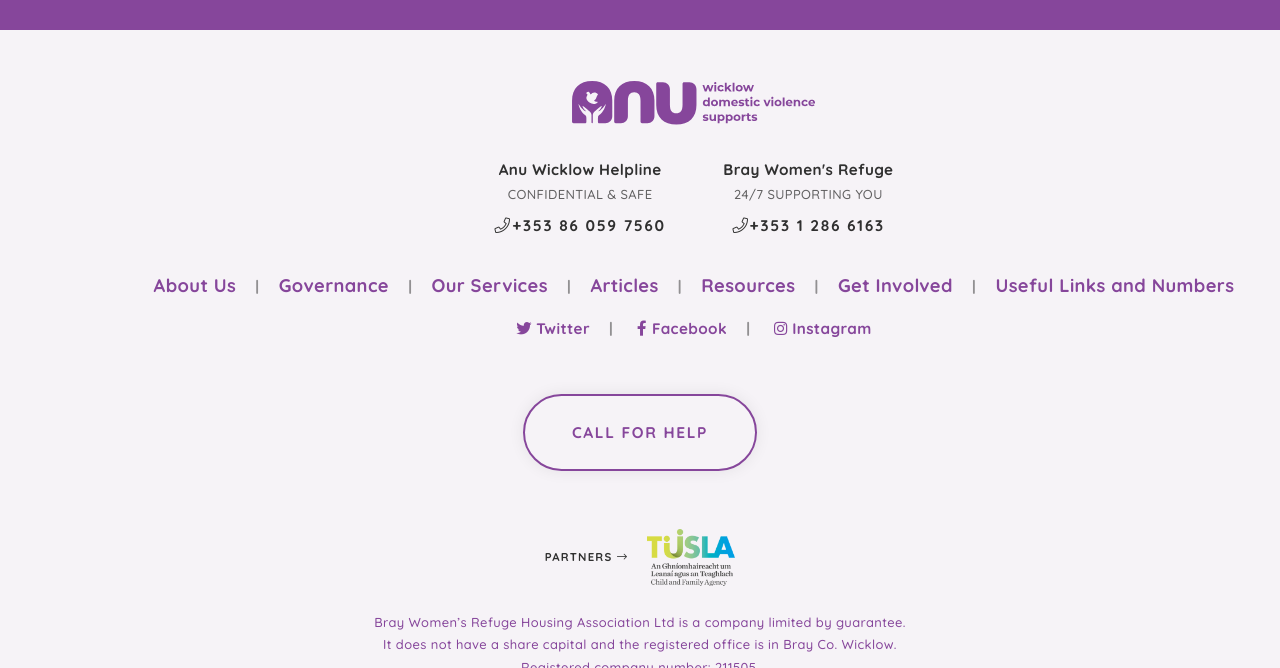Respond concisely with one word or phrase to the following query:
How many social media links are present on the webpage?

3